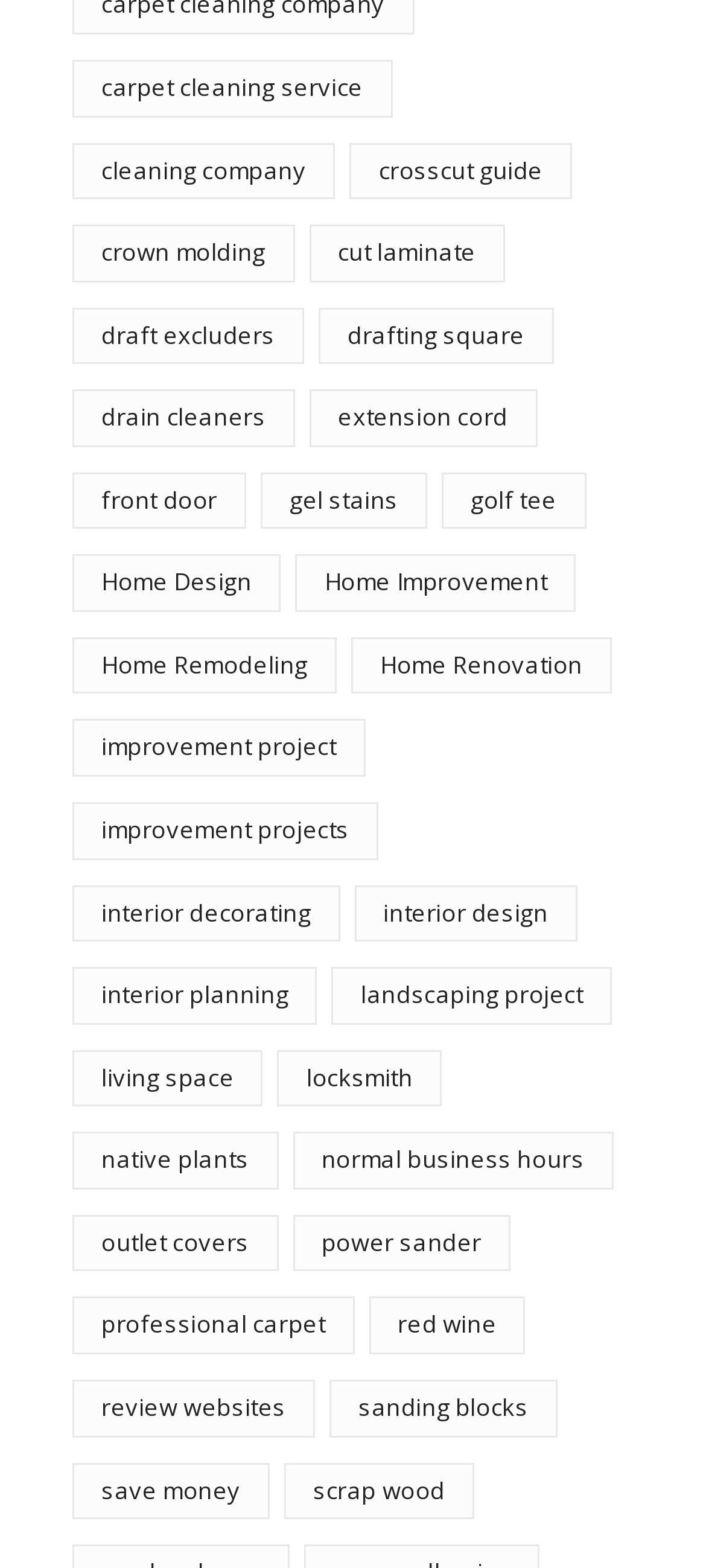Please examine the image and answer the question with a detailed explanation:
What is the category with the most items?

By examining the links on the webpage, I found that 'Home Improvement' has 251 items, which is the highest number of items among all categories.